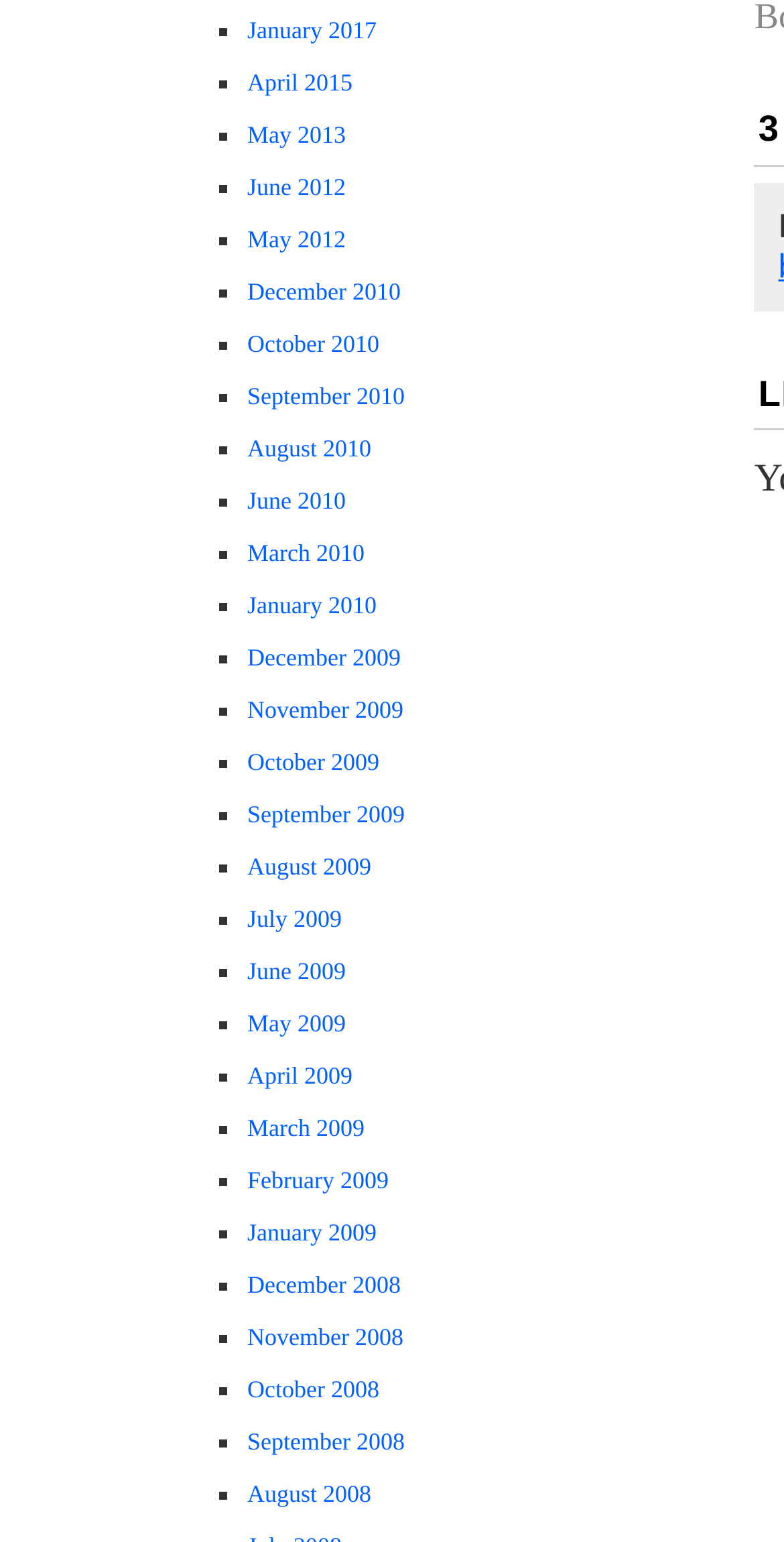What is the latest month listed?
Relying on the image, give a concise answer in one word or a brief phrase.

January 2017